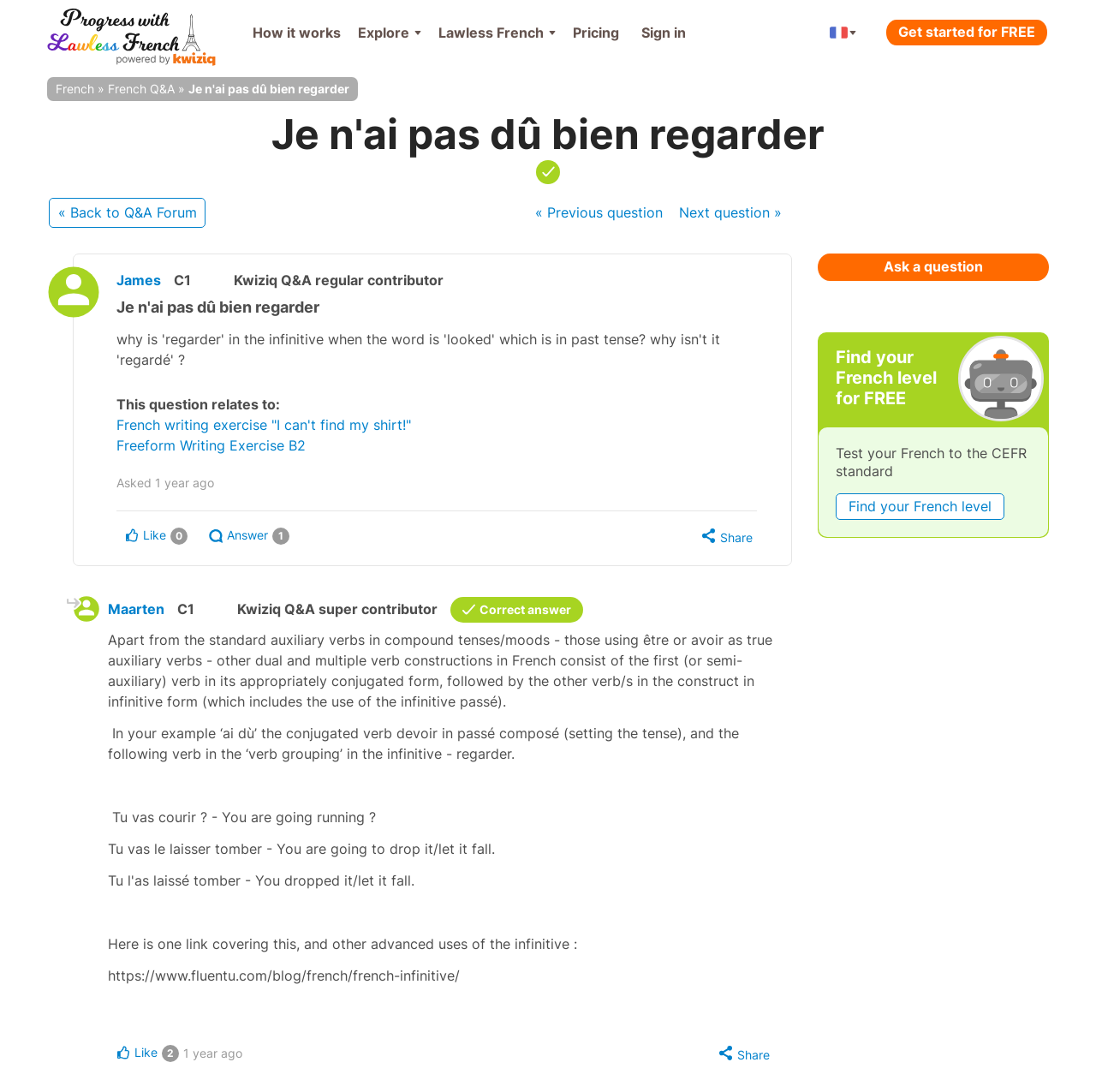Indicate the bounding box coordinates of the element that needs to be clicked to satisfy the following instruction: "Check the answer from 'James'". The coordinates should be four float numbers between 0 and 1, i.e., [left, top, right, bottom].

[0.106, 0.249, 0.147, 0.265]